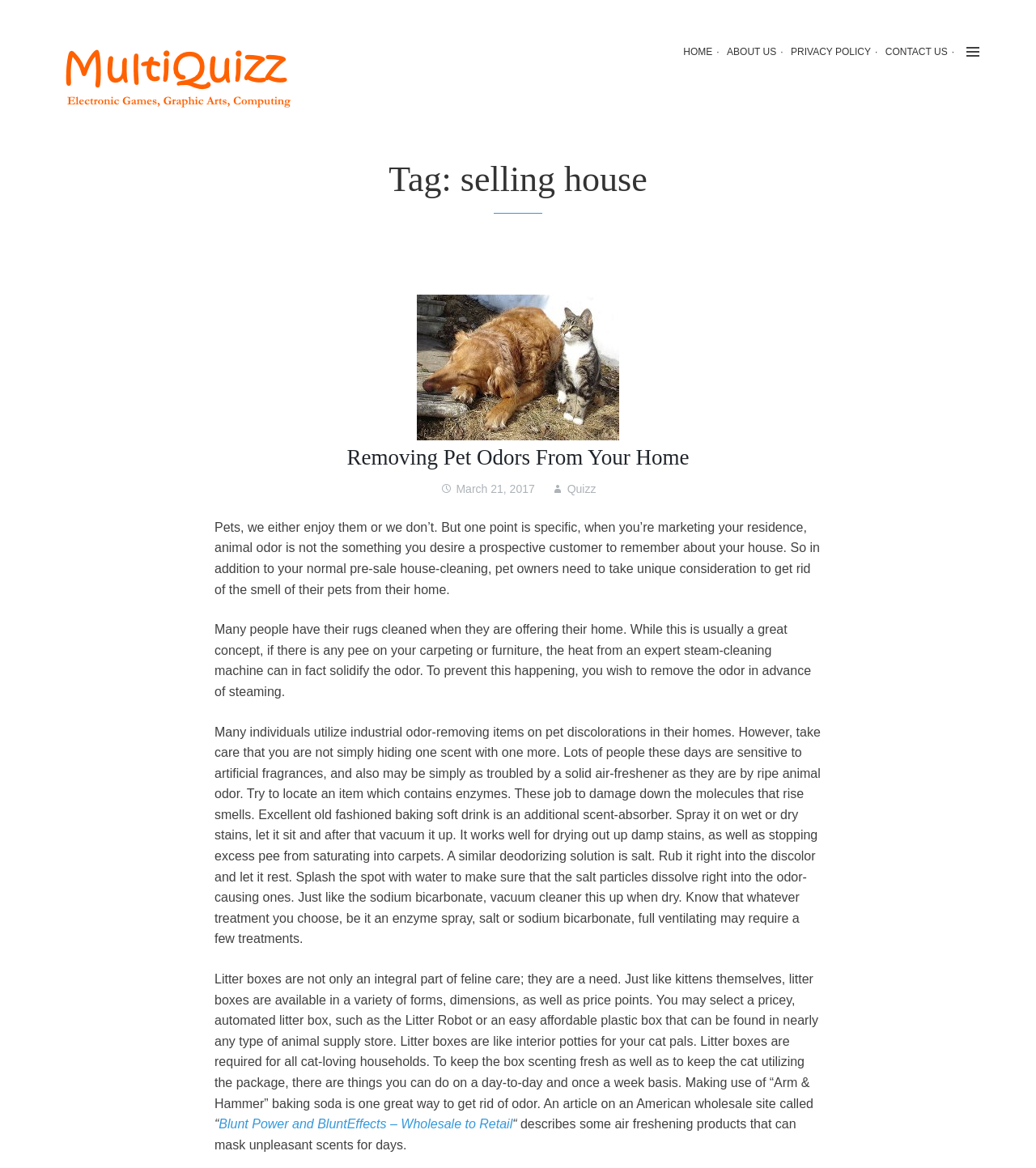Locate the bounding box coordinates of the element to click to perform the following action: 'Click on the 'Blunt Power and BluntEffects – Wholesale to Retail' link'. The coordinates should be given as four float values between 0 and 1, in the form of [left, top, right, bottom].

[0.211, 0.956, 0.495, 0.968]